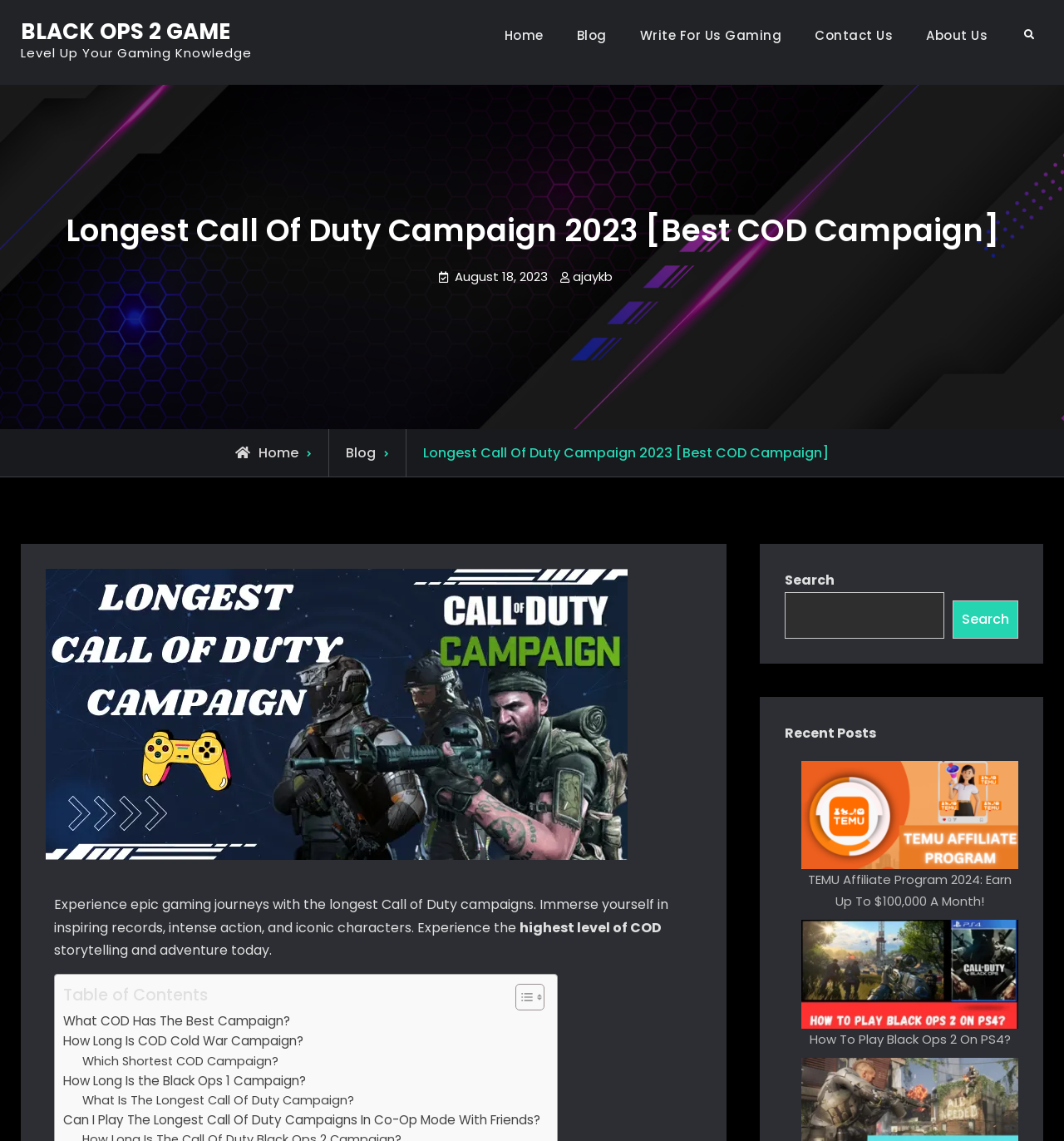How many links are there in the primary menu?
Examine the image and give a concise answer in one word or a short phrase.

5